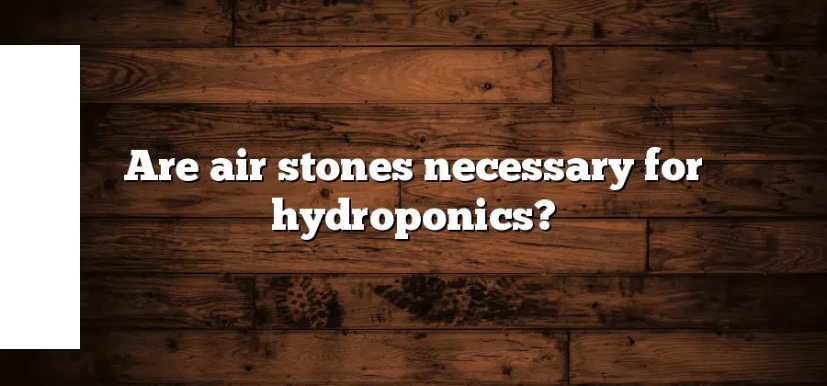What is the purpose of the image?
Based on the visual content, answer with a single word or a brief phrase.

To provoke thought